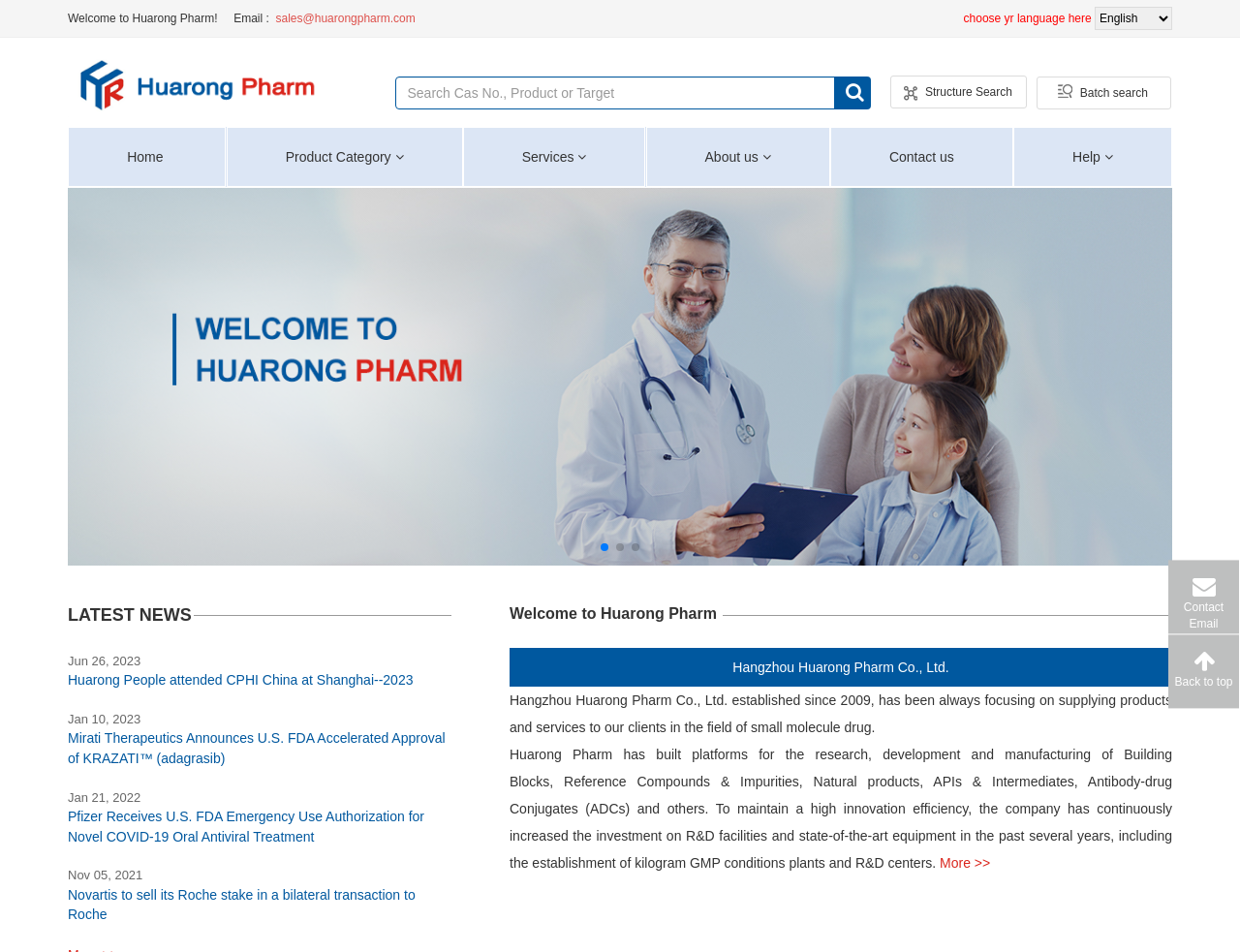Give a one-word or phrase response to the following question: What is the function of the button with a magnifying glass icon?

Search